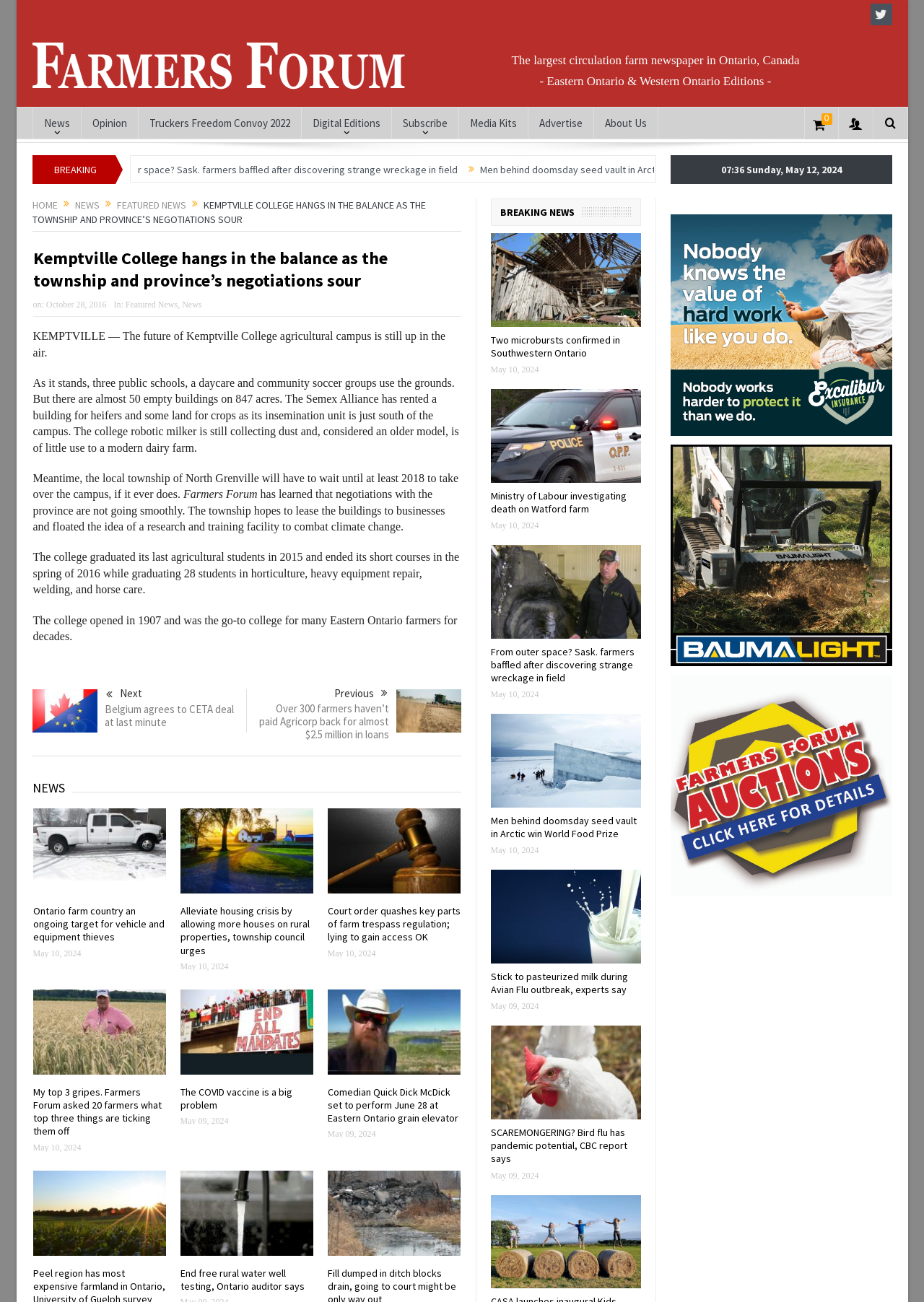Identify the title of the webpage and provide its text content.

Kemptville College hangs in the balance as the township and province’s negotiations sour